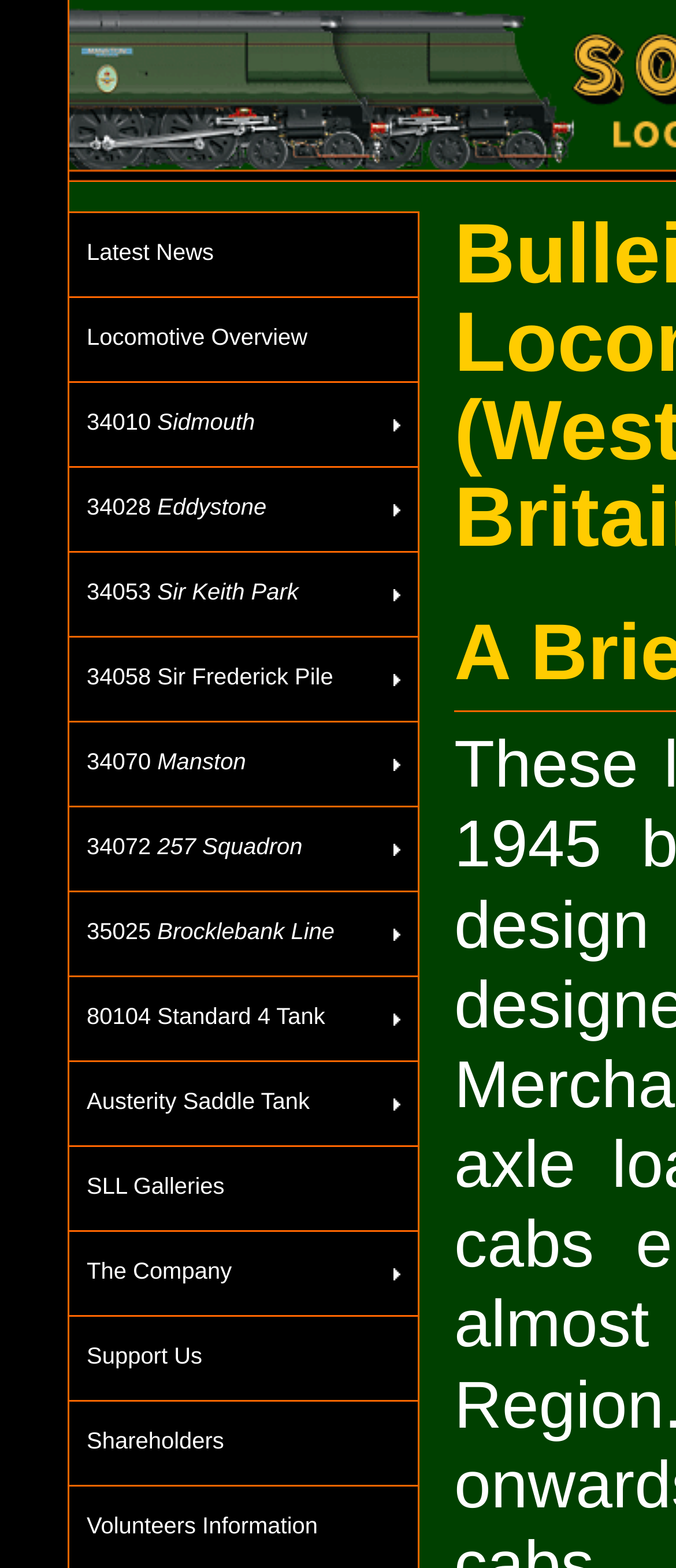Predict the bounding box coordinates of the UI element that matches this description: "35025 Brocklebank Line". The coordinates should be in the format [left, top, right, bottom] with each value between 0 and 1.

[0.103, 0.569, 0.618, 0.623]